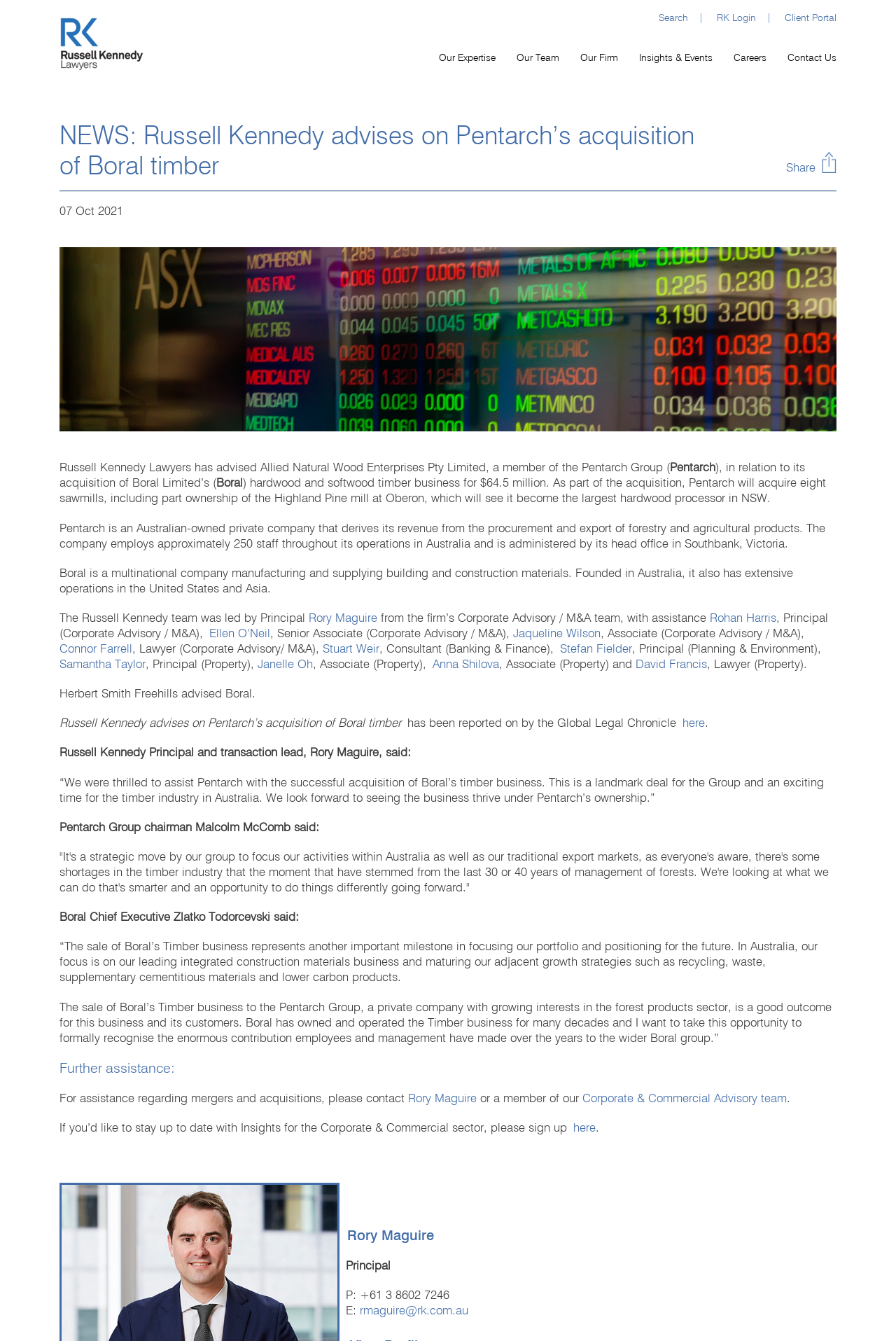Identify and provide the bounding box coordinates of the UI element described: "Corporate & Commercial Advisory team". The coordinates should be formatted as [left, top, right, bottom], with each number being a float between 0 and 1.

[0.65, 0.814, 0.878, 0.824]